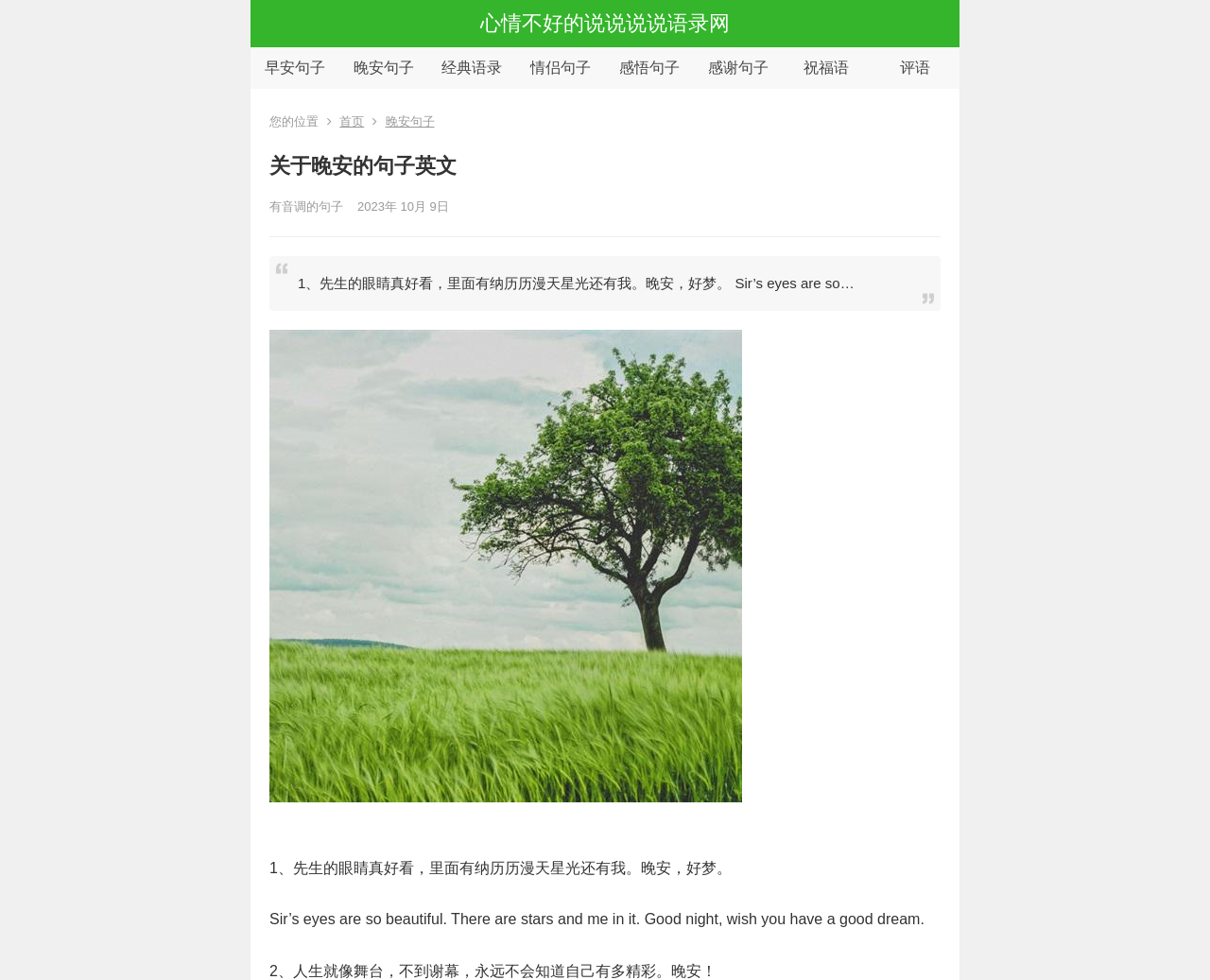Carefully observe the image and respond to the question with a detailed answer:
What is the theme of the webpage?

The webpage has multiple links and quotes related to good night wishes, which suggests that the theme of the webpage is good night quotes.